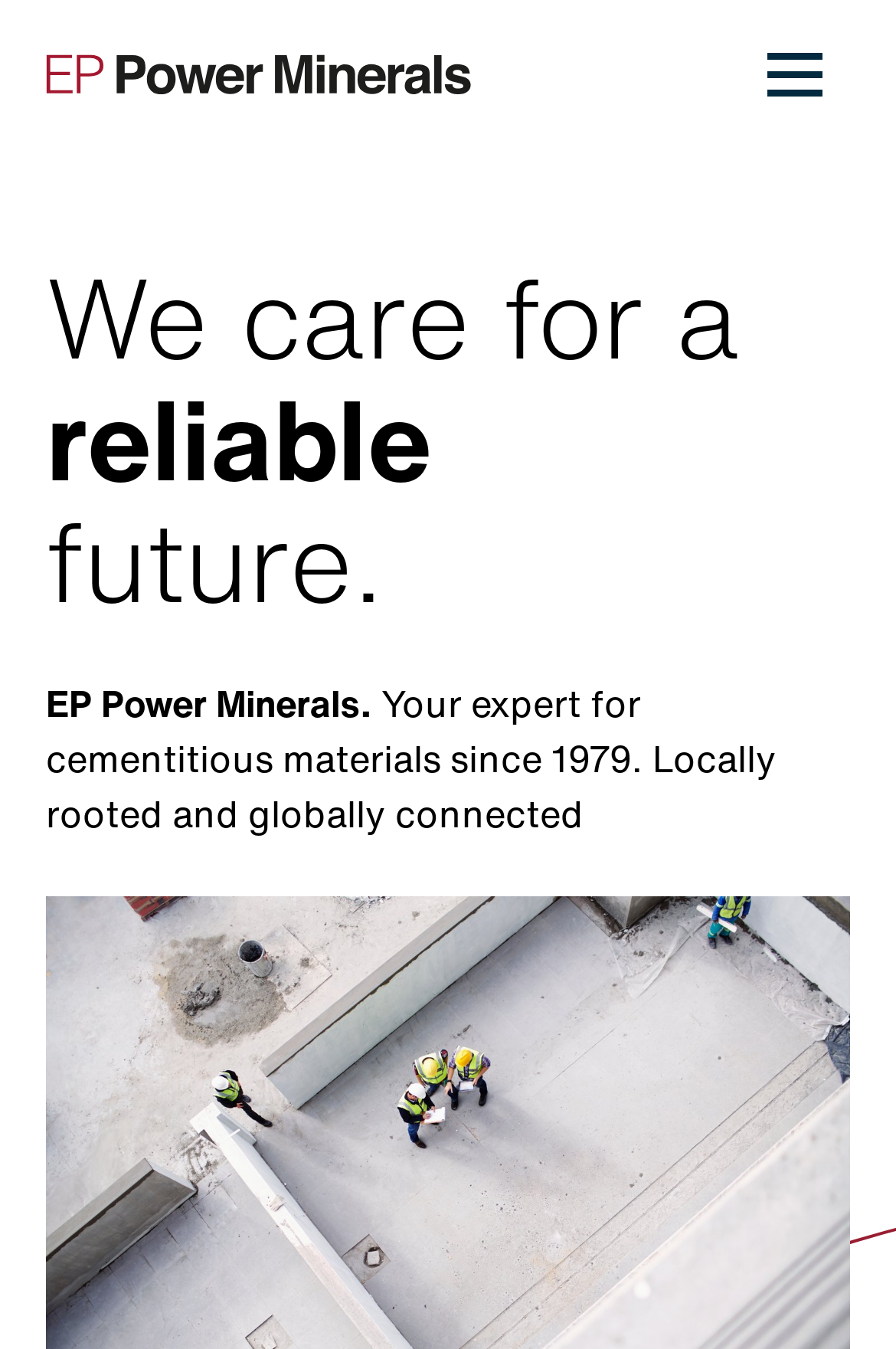Convey a detailed summary of the webpage, mentioning all key elements.

The webpage is about EP Power Minerals, a company that provides reliable solutions for the concrete and cement industry. At the top left corner, there is a logo image with a link to the homepage. Next to the logo, there is a menu button. 

On the top navigation bar, there are four links: "Blog", "Downloads", "Shop", and two language options "DE" and "EN". The "Shop" link has a small image beside it. 

Below the navigation bar, there is a short paragraph with three lines of text: "We care for a", "reliable", and "future." These lines are positioned vertically, one below the other. 

Further down, there is a heading that describes the company: "EP Power Minerals. Your expert for cementitious materials since 1979. Locally rooted and globally connected." This heading spans across the entire width of the page.